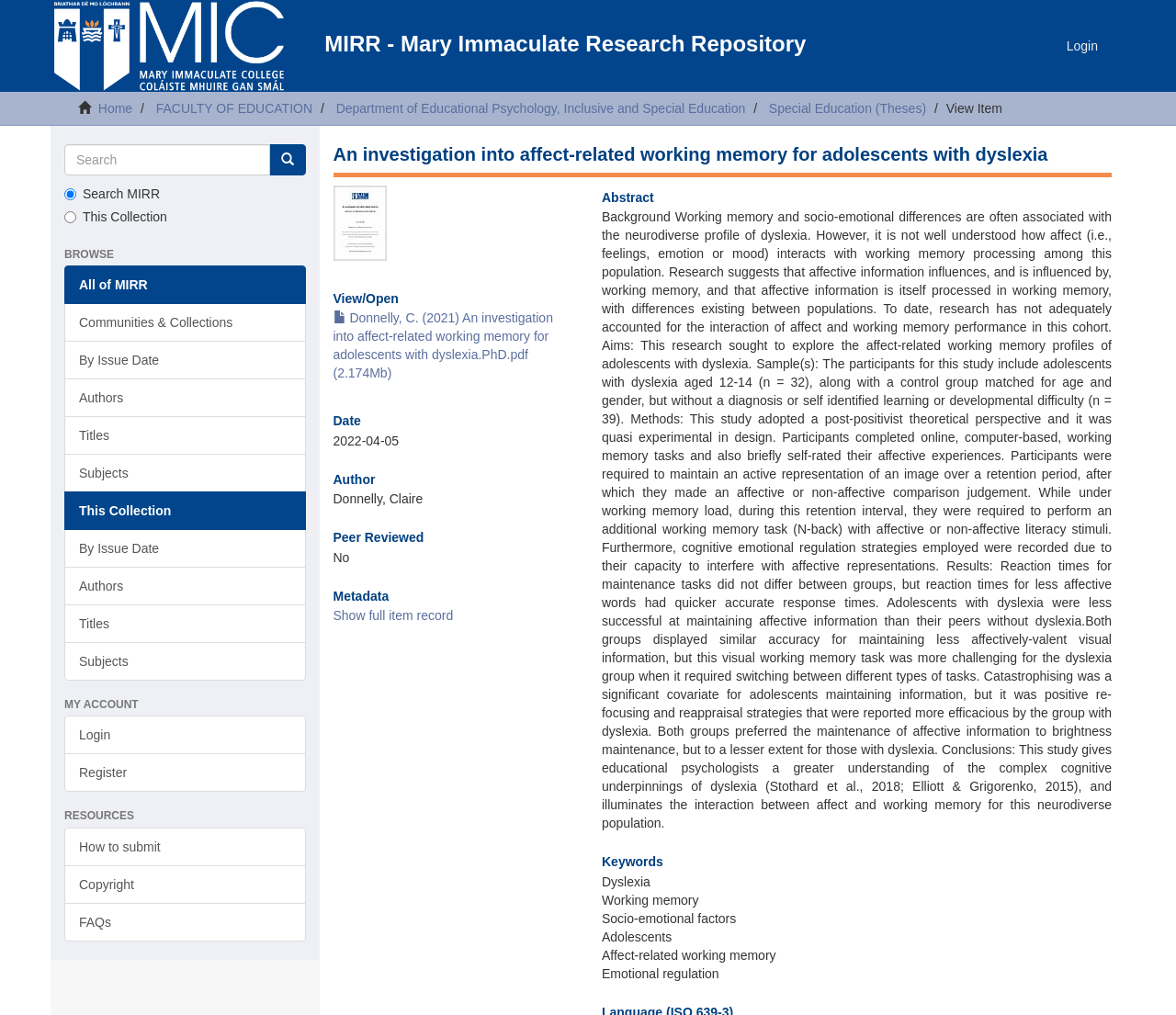Predict the bounding box coordinates of the area that should be clicked to accomplish the following instruction: "Login to the system". The bounding box coordinates should consist of four float numbers between 0 and 1, i.e., [left, top, right, bottom].

[0.895, 0.023, 0.945, 0.068]